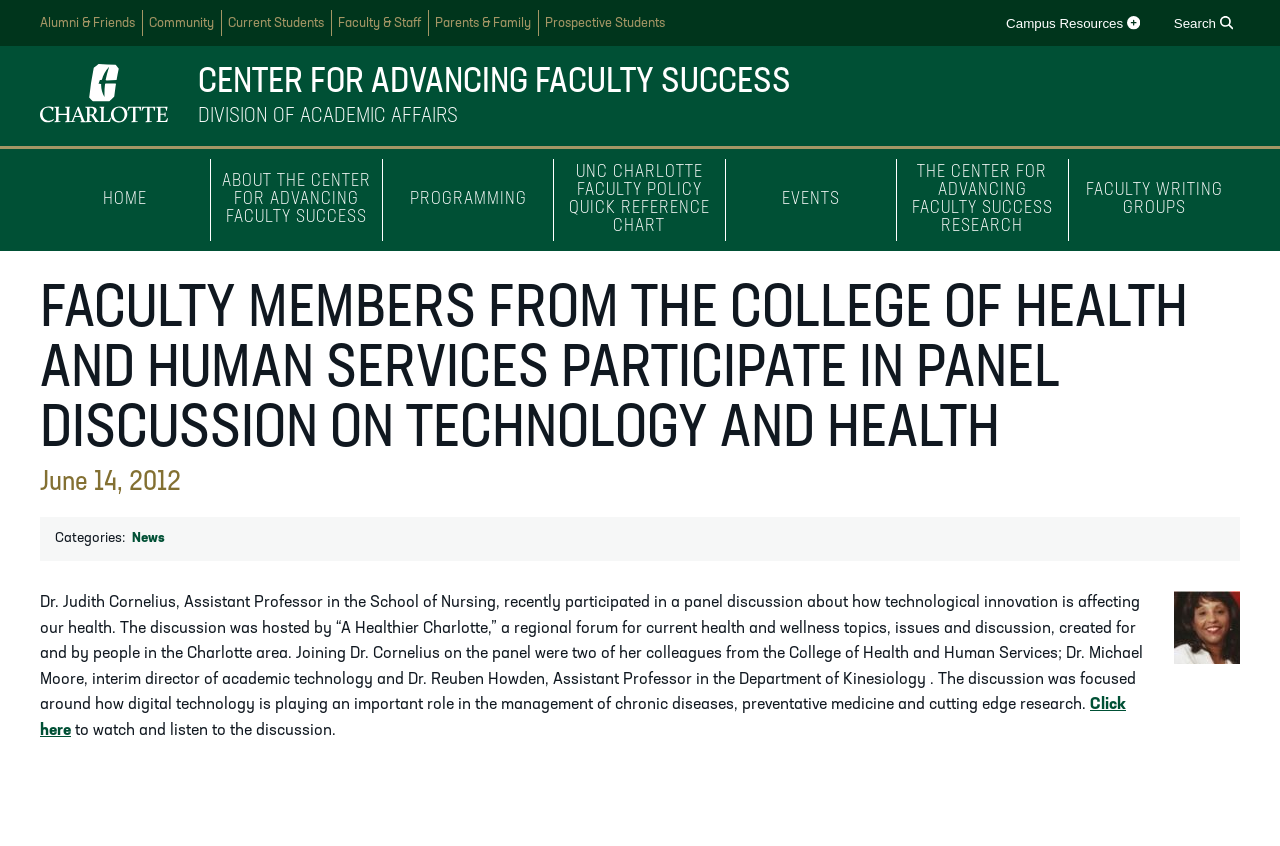What is the name of the regional forum that hosted the panel discussion?
Provide a detailed answer to the question using information from the image.

I found the answer by reading the text in the main content area, which mentions 'the discussion was hosted by “A Healthier Charlotte,” a regional forum for current health and wellness topics, issues and discussion, created for and by people in the Charlotte area'.